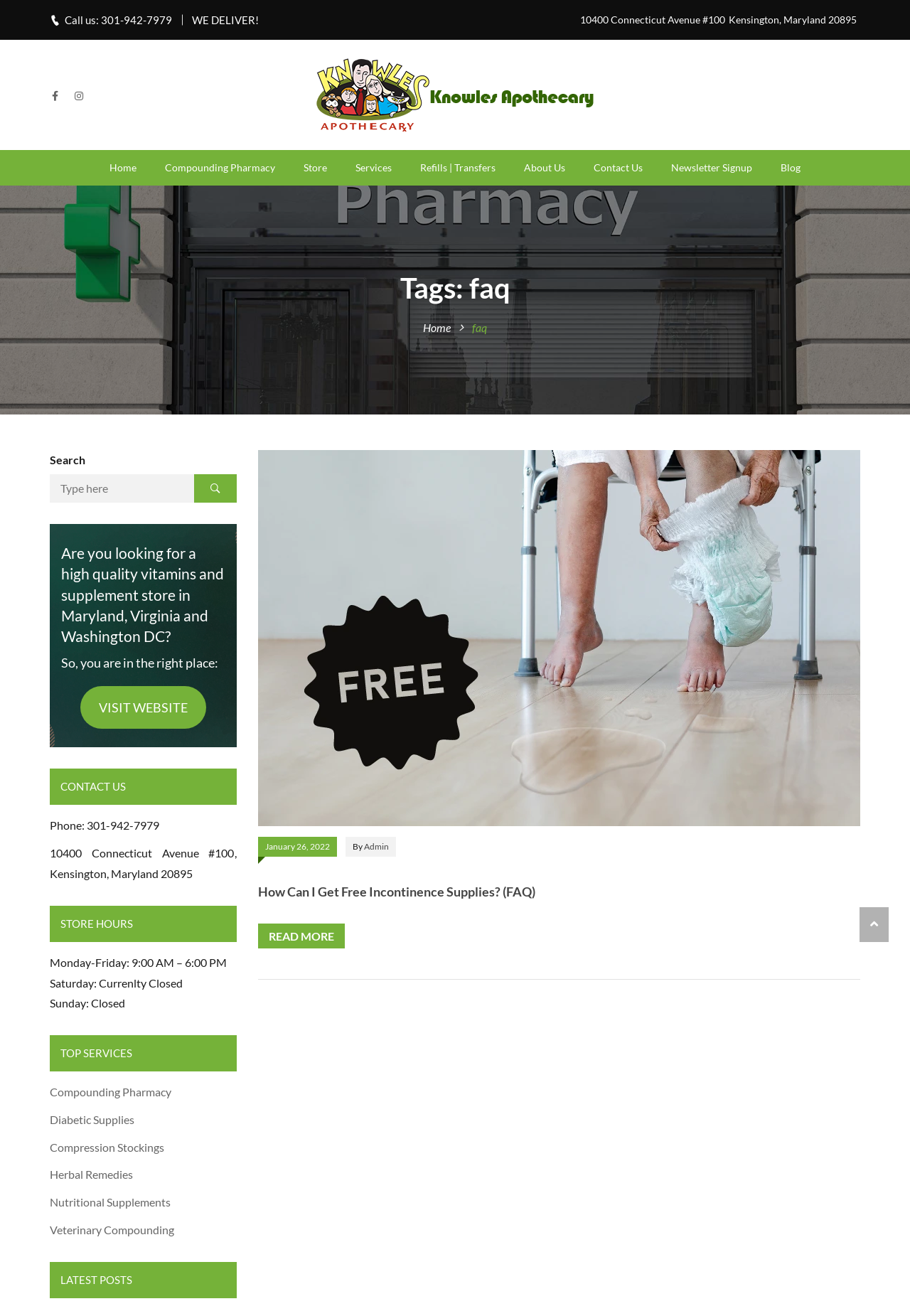Determine the bounding box coordinates of the clickable region to follow the instruction: "Read more about 'How Can I Get Free Incontinence Supplies?'".

[0.283, 0.702, 0.379, 0.721]